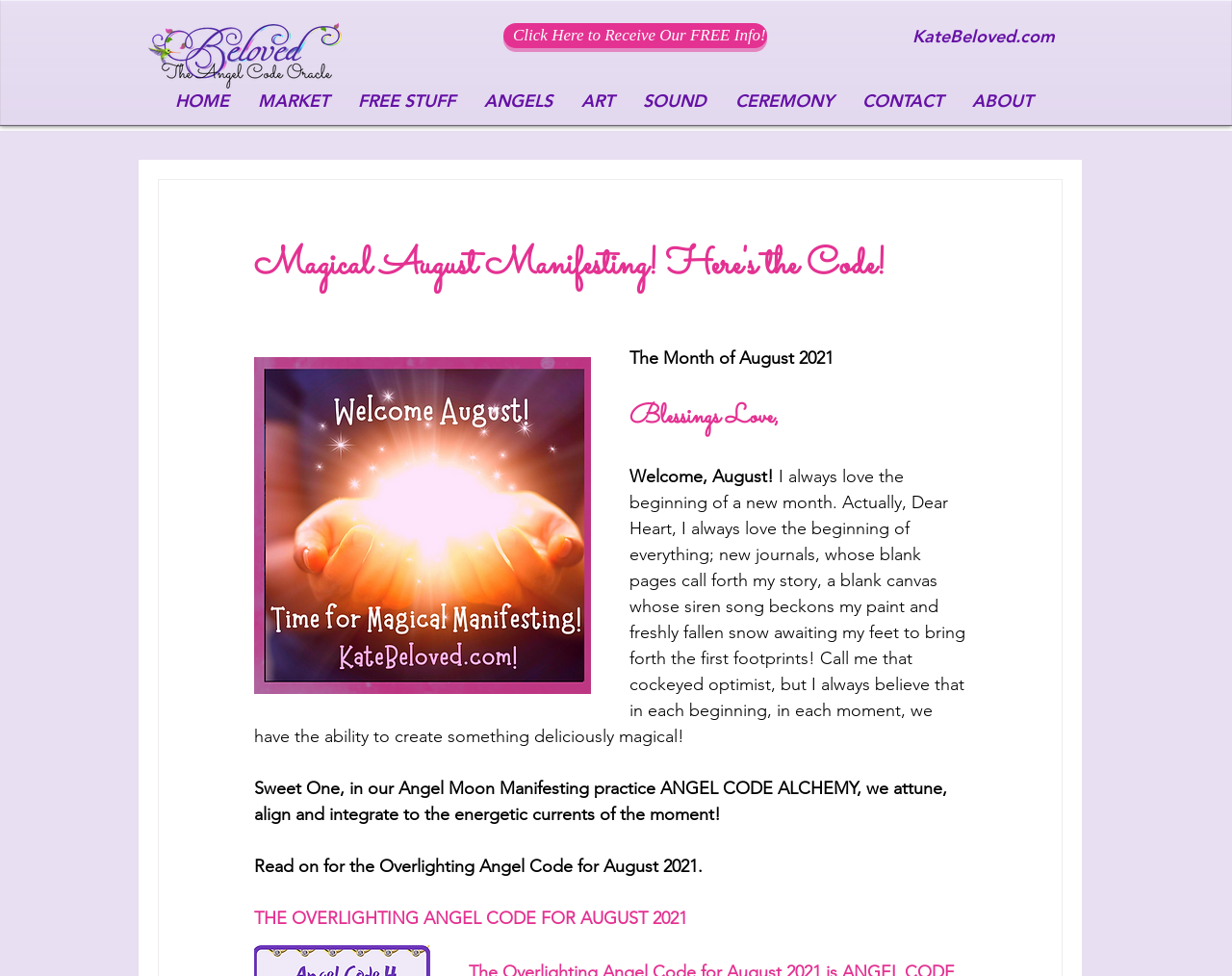Please provide a detailed answer to the question below by examining the image:
What is the theme of the webpage in August 2021?

The theme of the webpage in August 2021 can be inferred from the heading 'Magical August Manifesting! Here's the Code!' and the subsequent text, which discusses manifesting and angel codes.